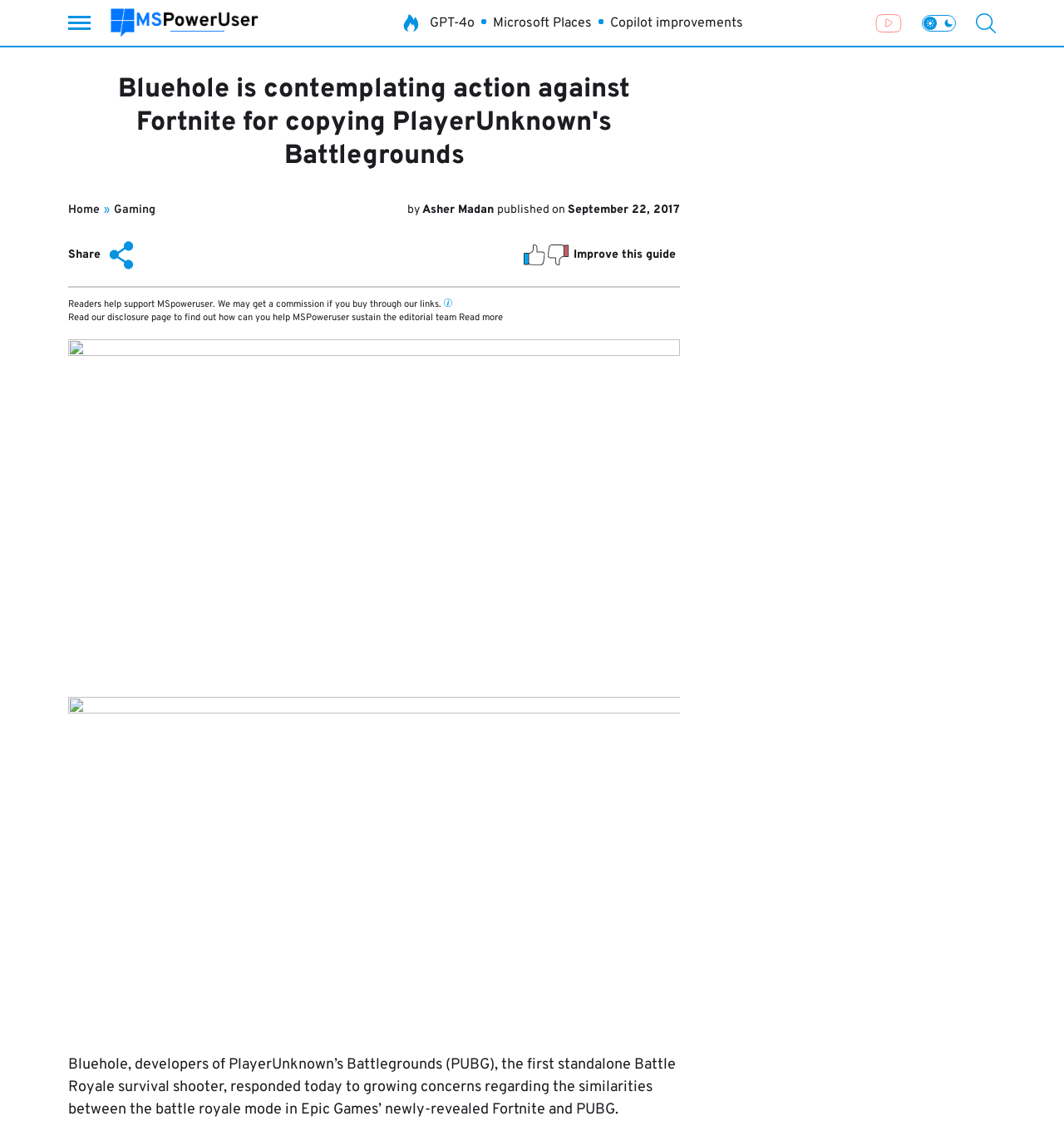Use a single word or phrase to answer the question:
What is the name of the YouTube channel?

MSPoweruser